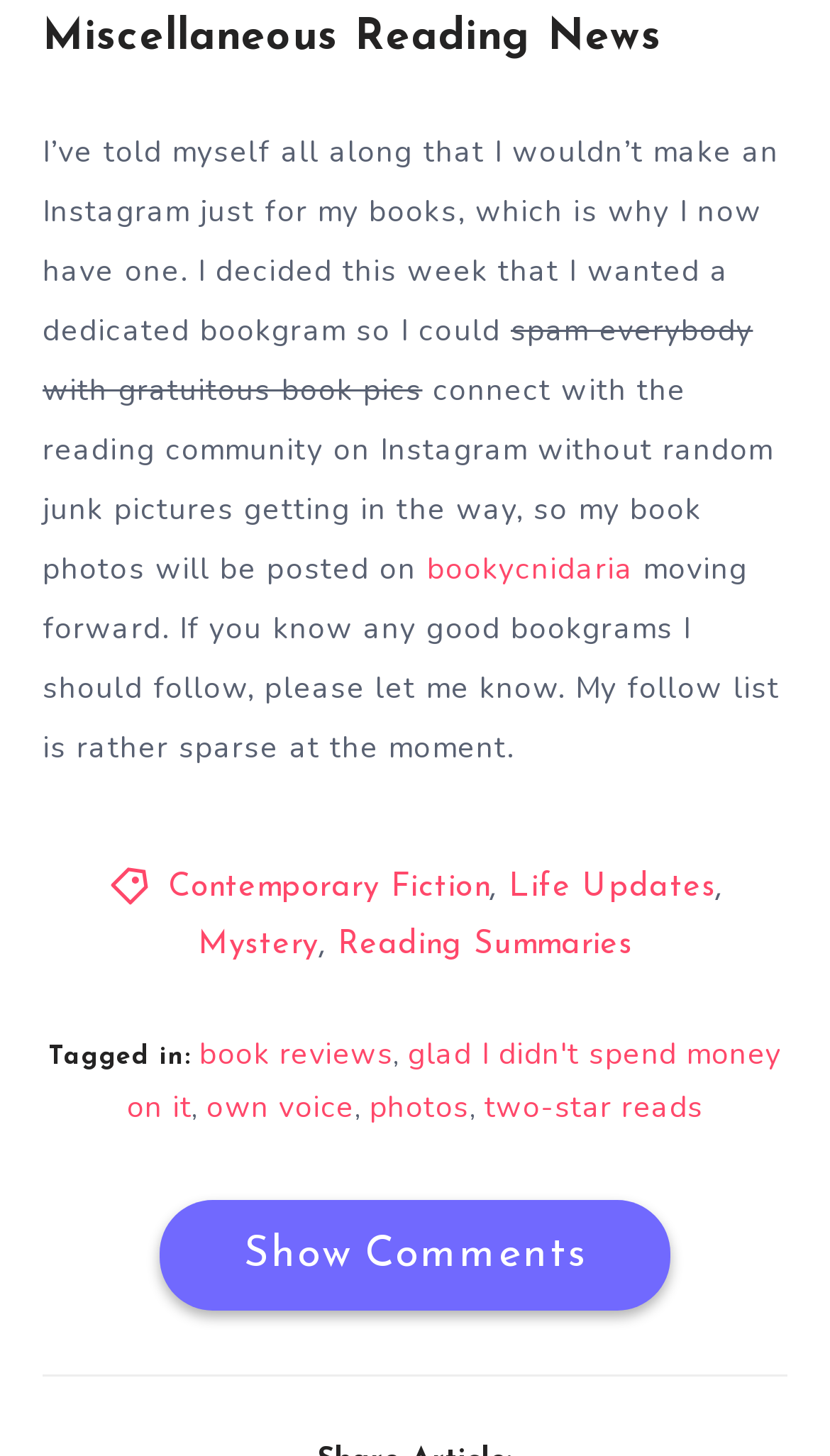Bounding box coordinates should be in the format (top-left x, top-left y, bottom-right x, bottom-right y) and all values should be floating point numbers between 0 and 1. Determine the bounding box coordinate for the UI element described as: Mystery

[0.238, 0.638, 0.383, 0.66]